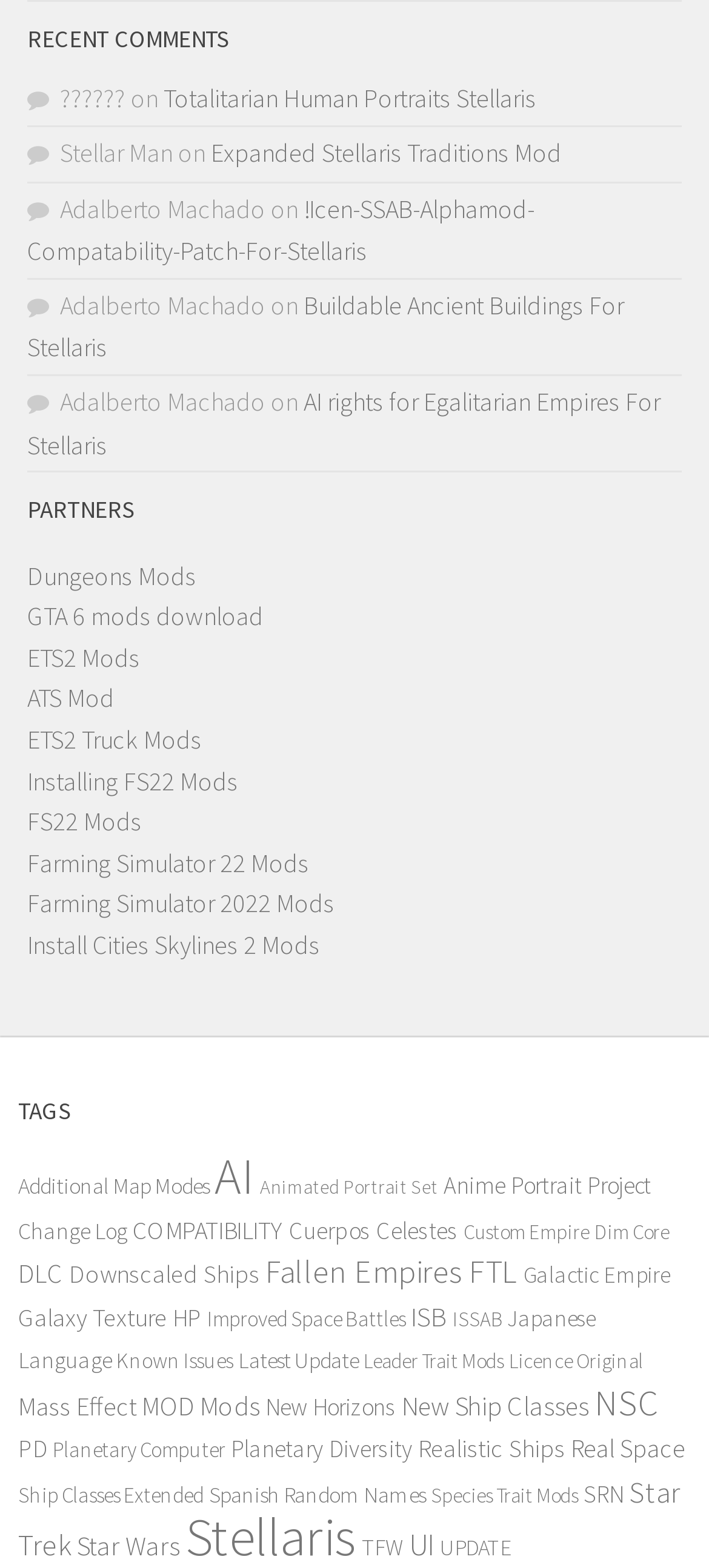Give a one-word or one-phrase response to the question: 
How many recent comments are there?

6